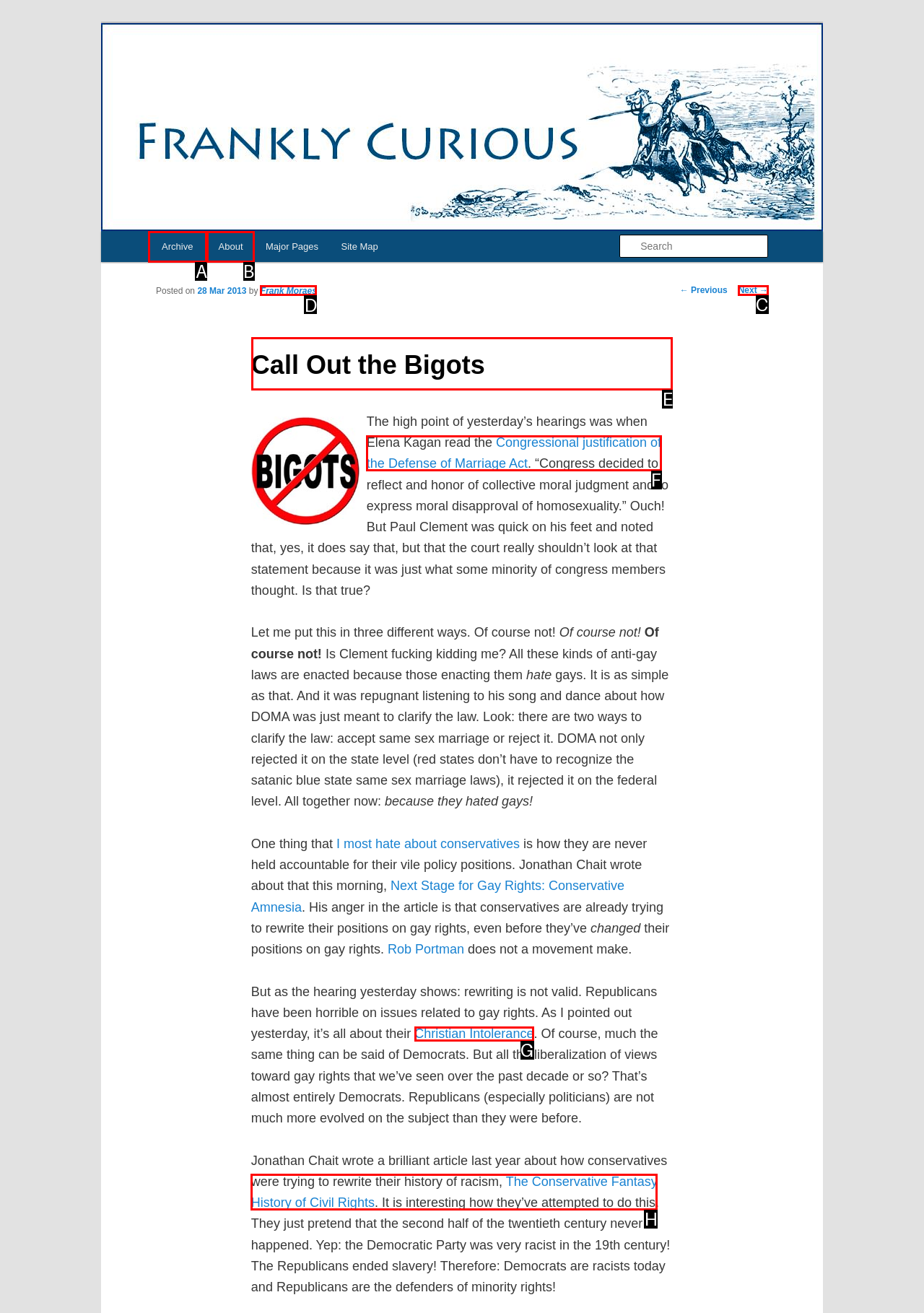To achieve the task: Read the post about Call Out the Bigots, which HTML element do you need to click?
Respond with the letter of the correct option from the given choices.

E